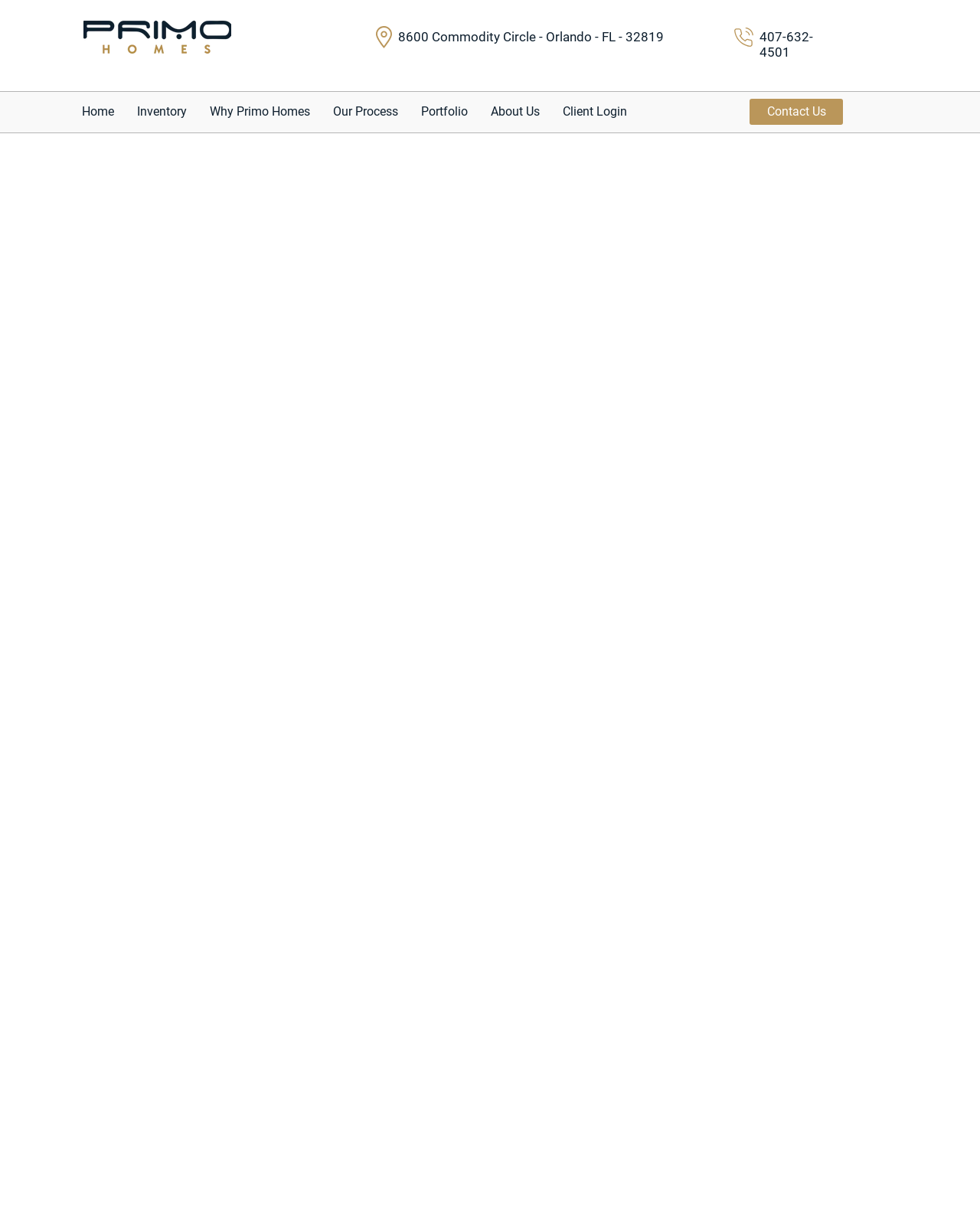Please specify the bounding box coordinates in the format (top-left x, top-left y, bottom-right x, bottom-right y), with all values as floating point numbers between 0 and 1. Identify the bounding box of the UI element described by: Client Login

[0.562, 0.081, 0.652, 0.102]